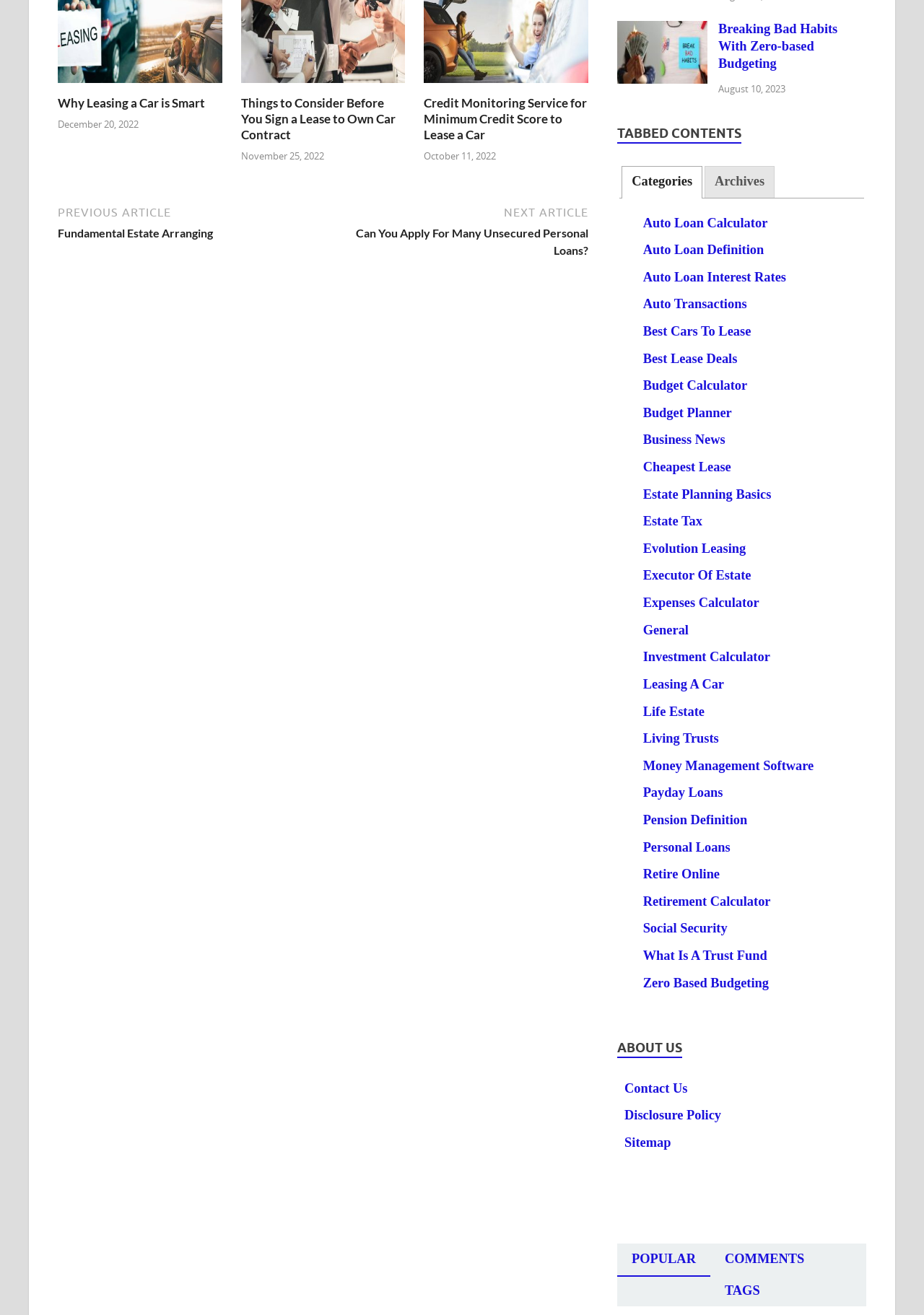What is the title of the first article?
Using the image, provide a concise answer in one word or a short phrase.

Why Leasing a Car is Smart